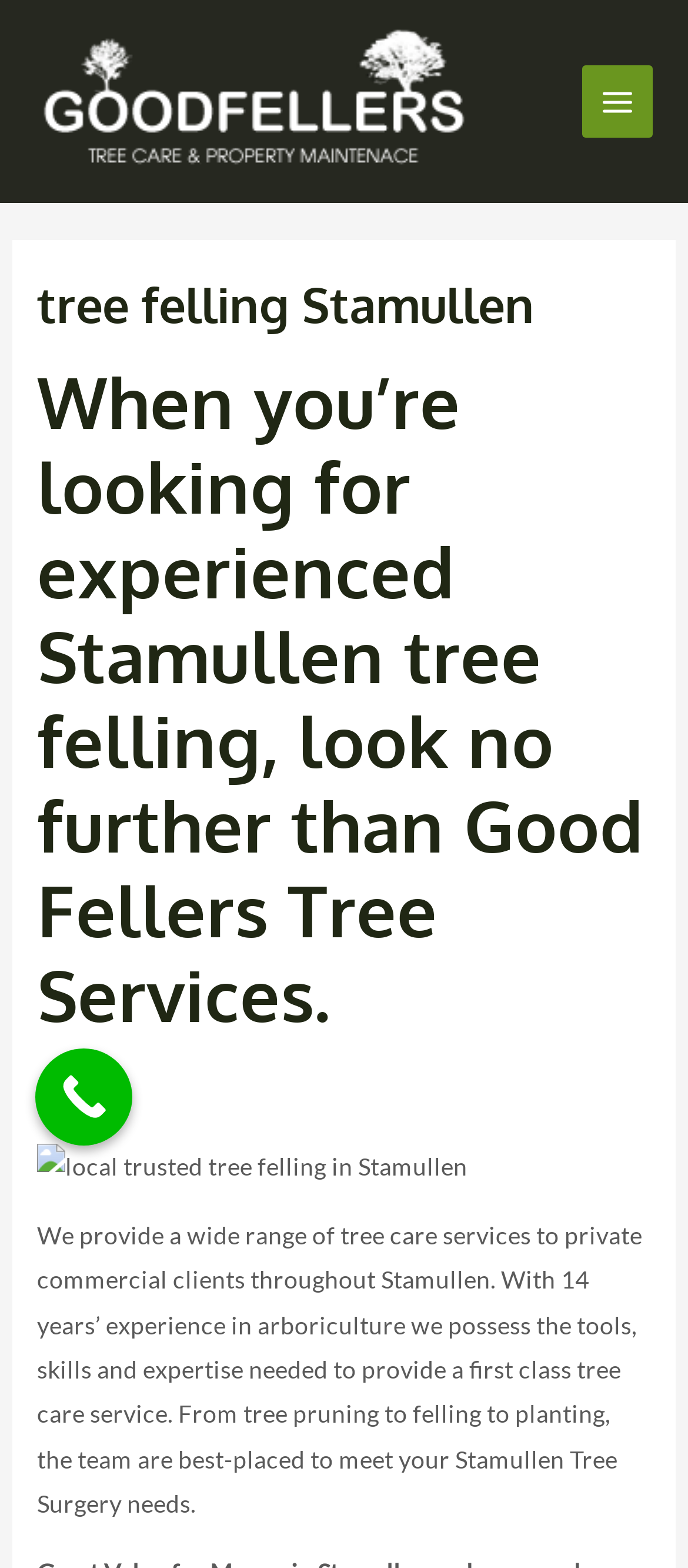Please determine the bounding box coordinates for the UI element described as: "Main Menu".

[0.845, 0.042, 0.949, 0.088]